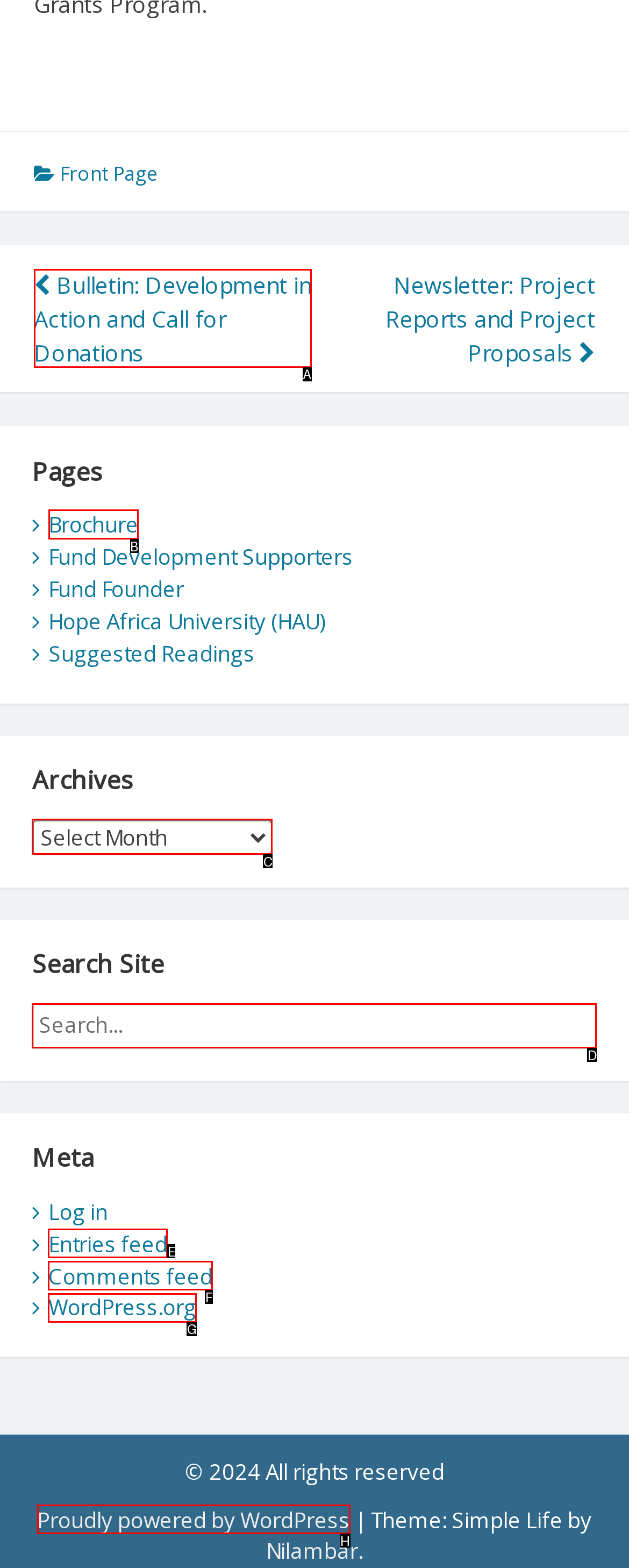Decide which UI element to click to accomplish the task: View the brochure
Respond with the corresponding option letter.

B